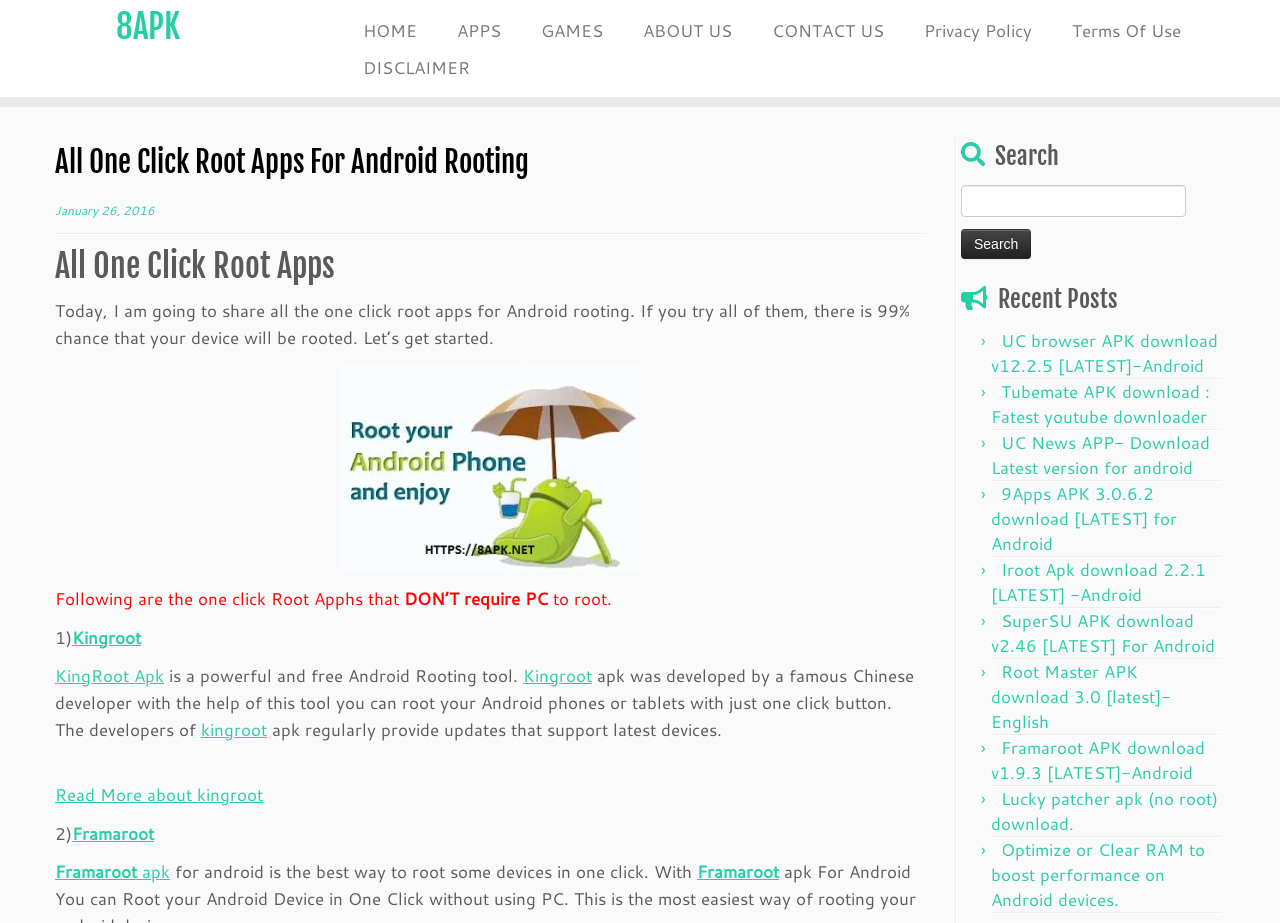Can you provide the bounding box coordinates for the element that should be clicked to implement the instruction: "Click on the Framaroot link"?

[0.056, 0.889, 0.12, 0.915]